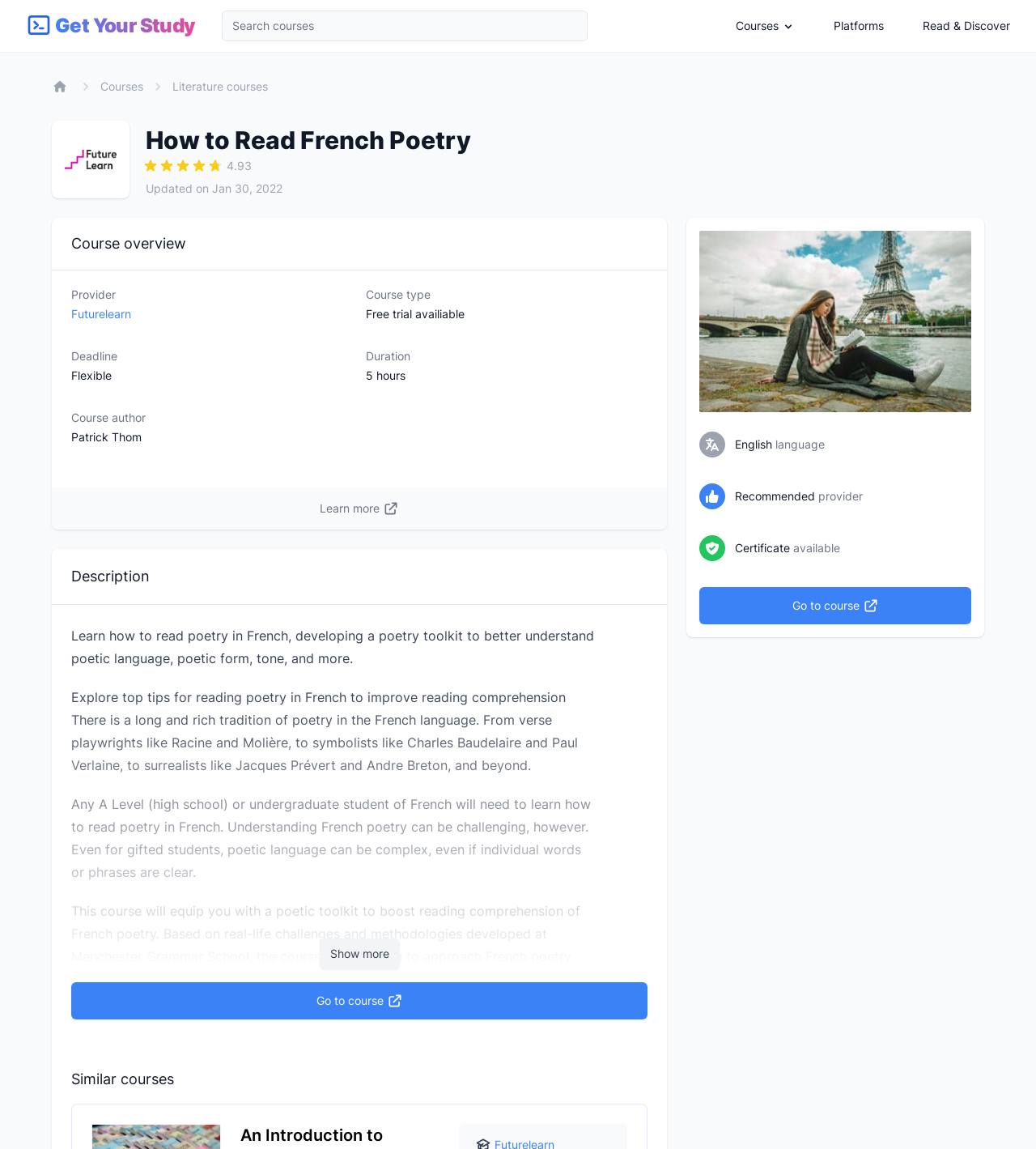Pinpoint the bounding box coordinates of the area that must be clicked to complete this instruction: "Get Your Study".

[0.053, 0.011, 0.189, 0.034]